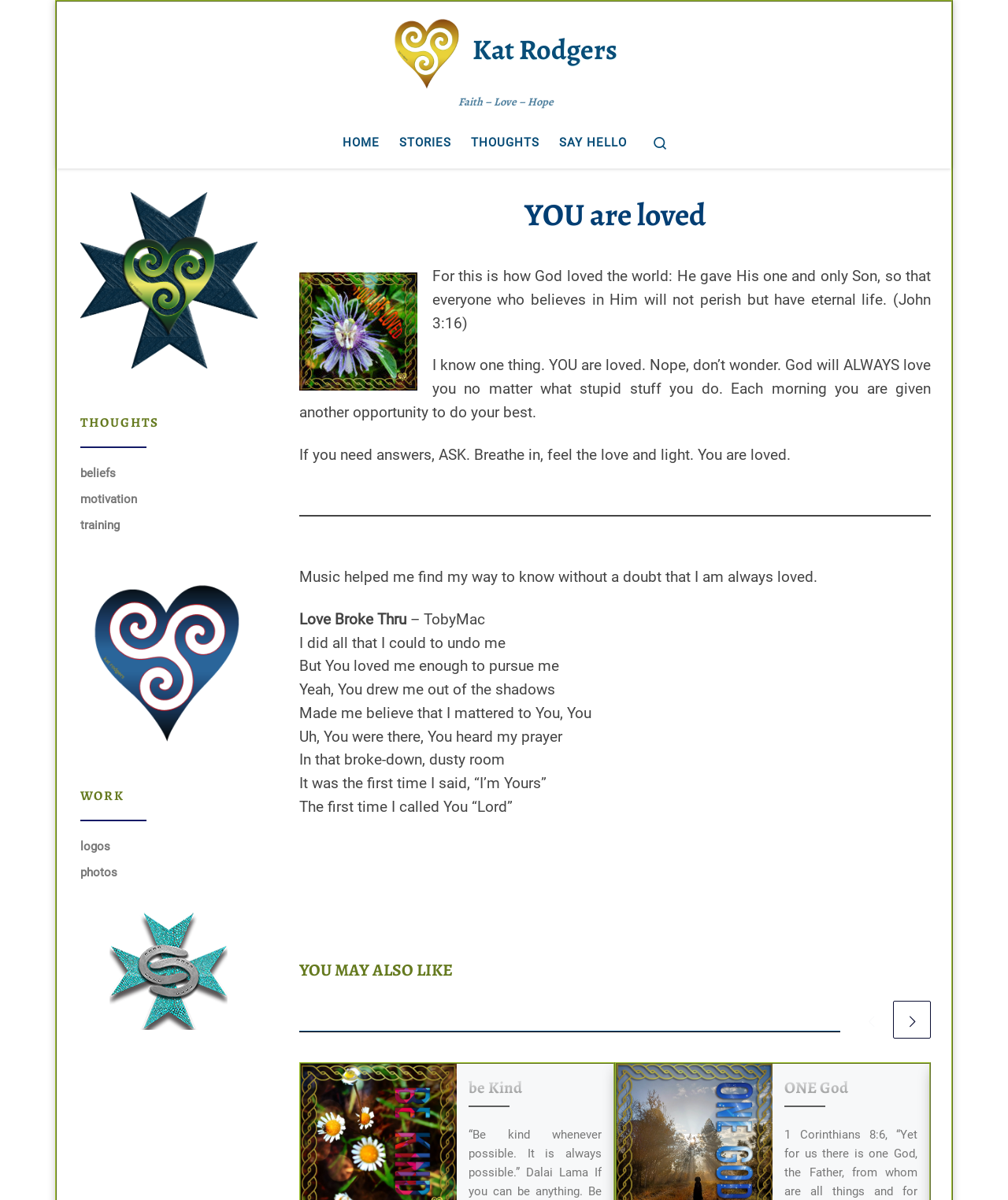Find the bounding box coordinates for the element described here: "stories".

[0.391, 0.105, 0.453, 0.134]